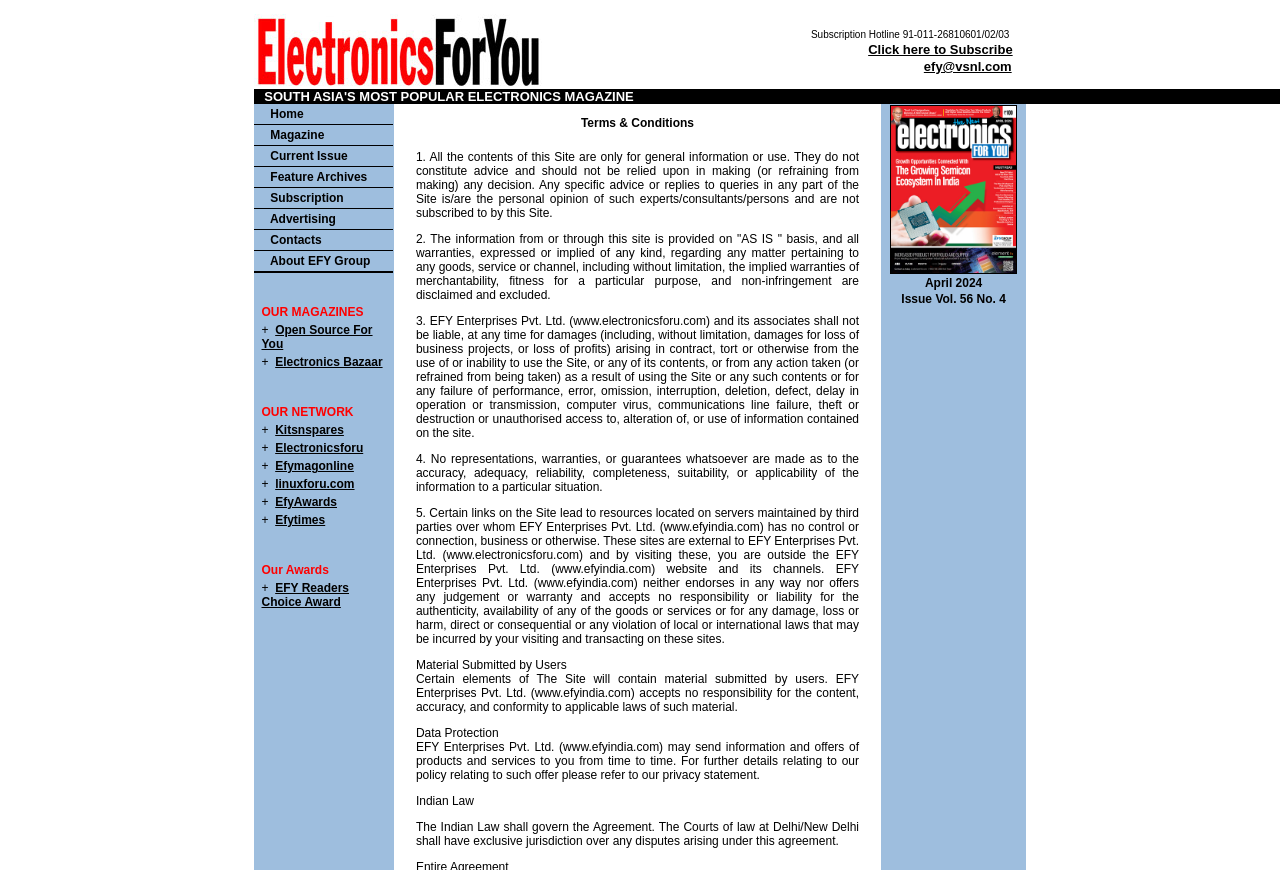Find the bounding box coordinates of the element you need to click on to perform this action: 'Explore the link 'Put the WAR on trial!! Events supporting war resister Pablo Paredes''. The coordinates should be represented by four float values between 0 and 1, in the format [left, top, right, bottom].

None